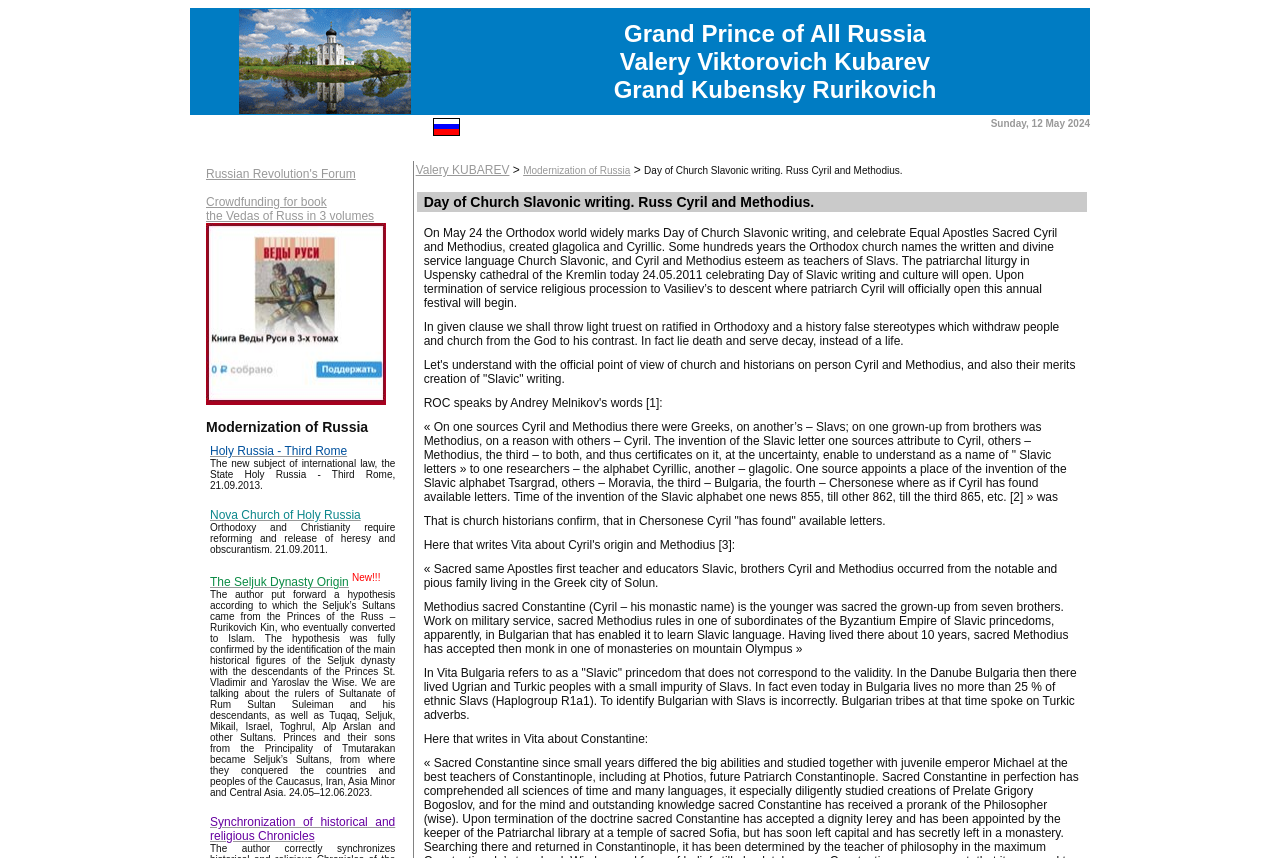Observe the image and answer the following question in detail: What is the name of the grand prince?

The name of the grand prince can be found in the second LayoutTableCell element, which contains the text 'Grand Prince of All Russia Valery Viktorovich Kubarev Grand Kubensky Rurikovich'.